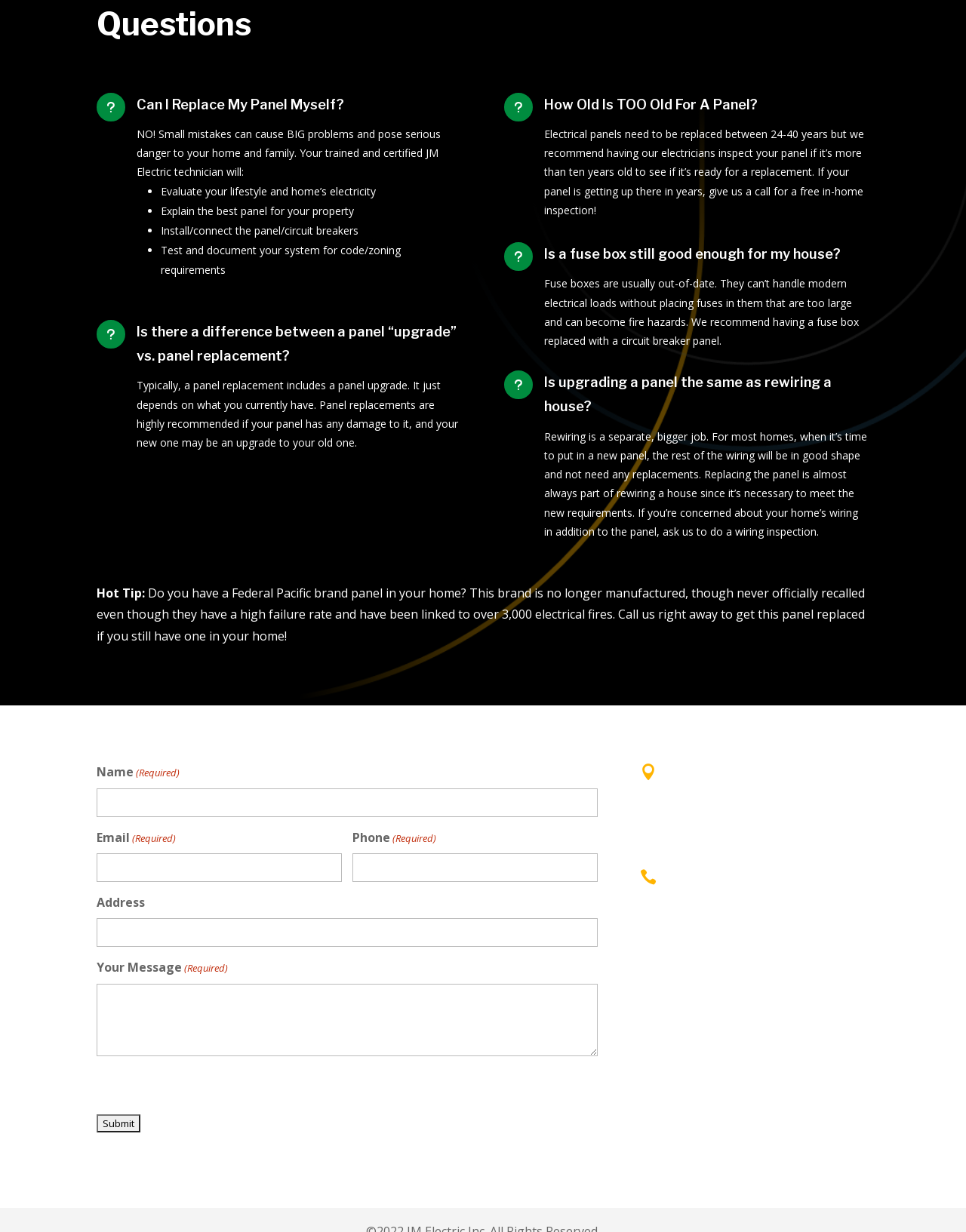Locate the UI element described by (303) 366-4975 in the provided webpage screenshot. Return the bounding box coordinates in the format (top-left x, top-left y, bottom-right x, bottom-right y), ensuring all values are between 0 and 1.

[0.699, 0.726, 0.806, 0.742]